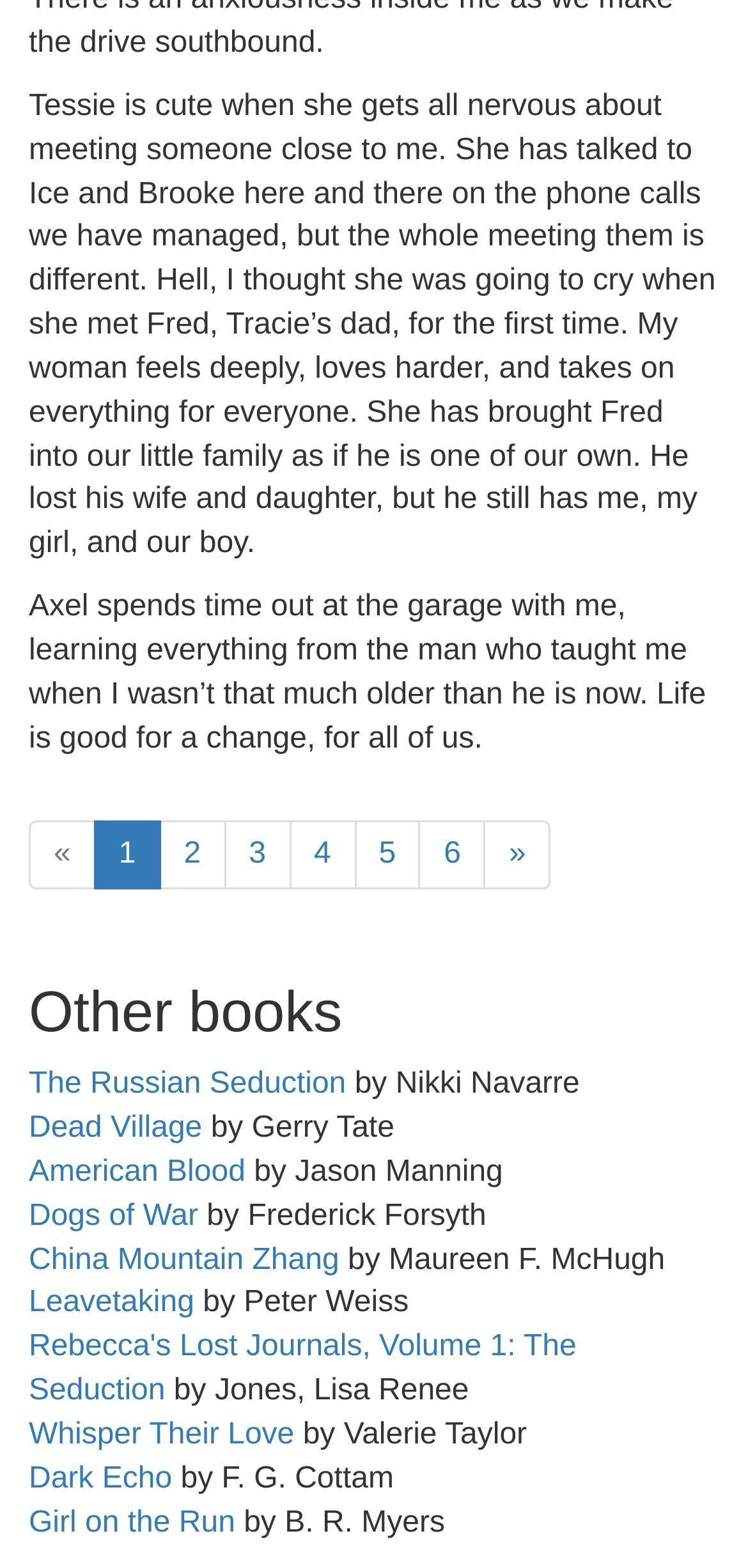Using the format (top-left x, top-left y, bottom-right x, bottom-right y), provide the bounding box coordinates for the described UI element. All values should be floating point numbers between 0 and 1: Dogs of War

[0.038, 0.765, 0.265, 0.786]